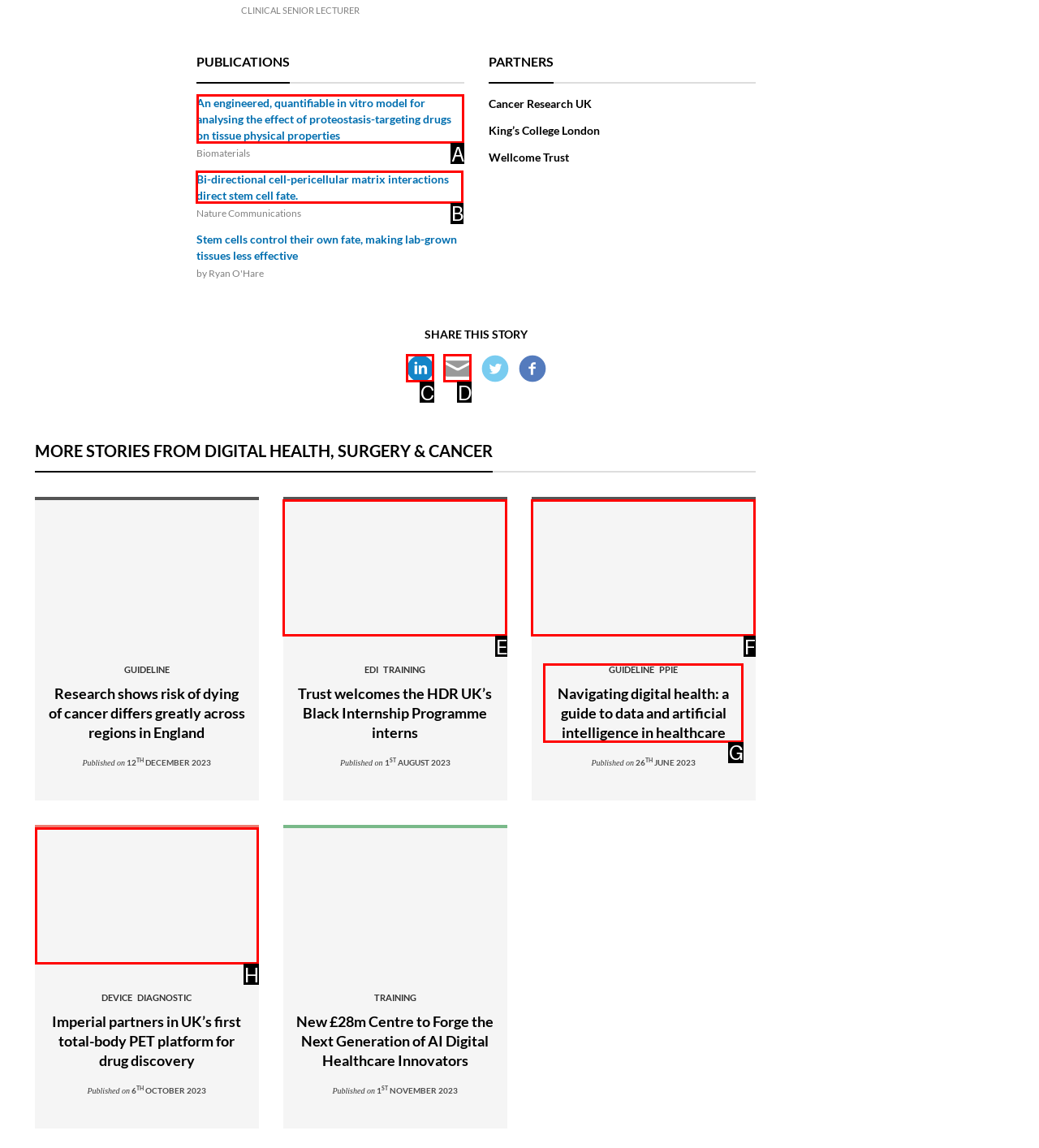Determine which UI element I need to click to achieve the following task: Click on the 'Bi-directional cell-pericellular matrix interactions direct stem cell fate.' link Provide your answer as the letter of the selected option.

B